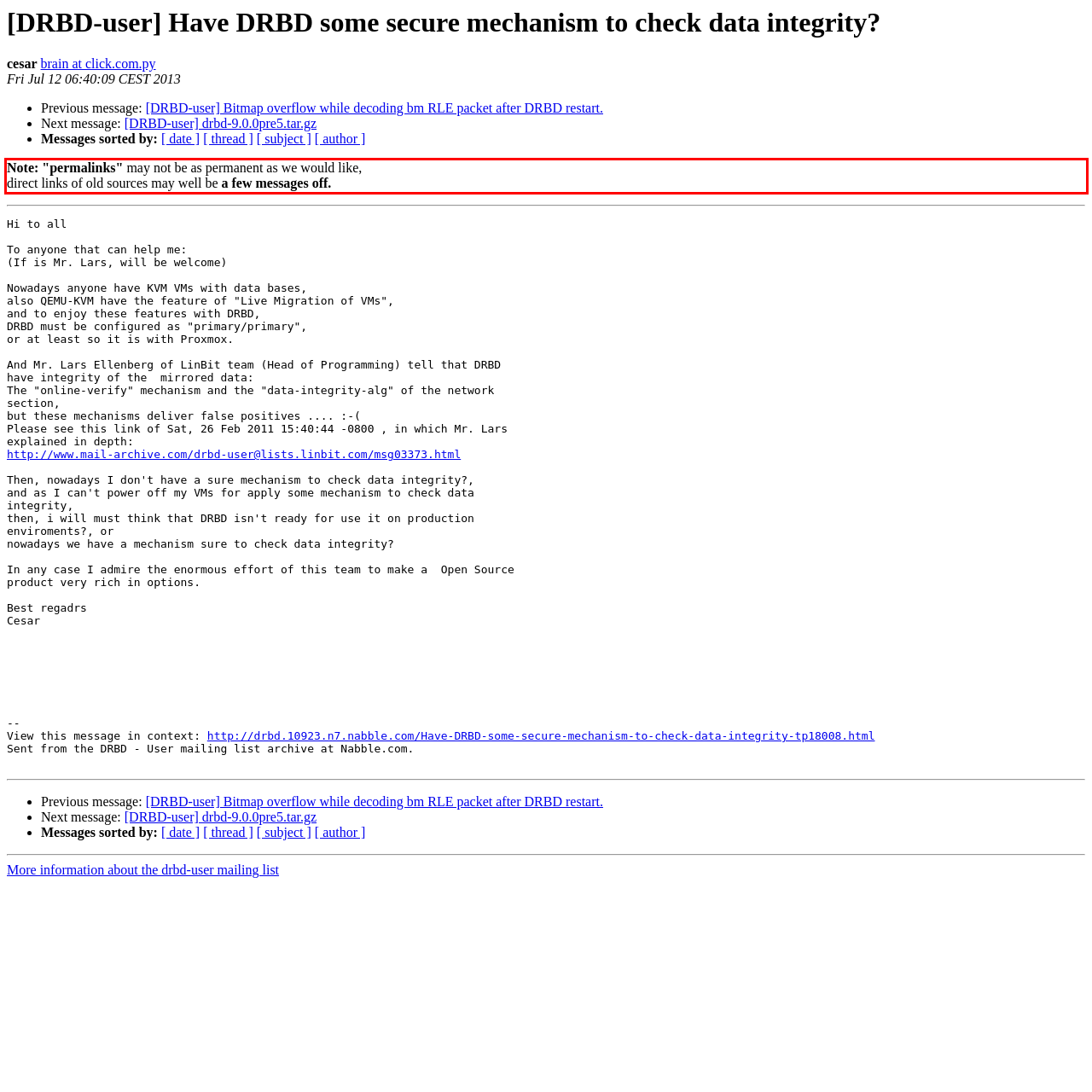Given a screenshot of a webpage, identify the red bounding box and perform OCR to recognize the text within that box.

Note: "permalinks" may not be as permanent as we would like, direct links of old sources may well be a few messages off.